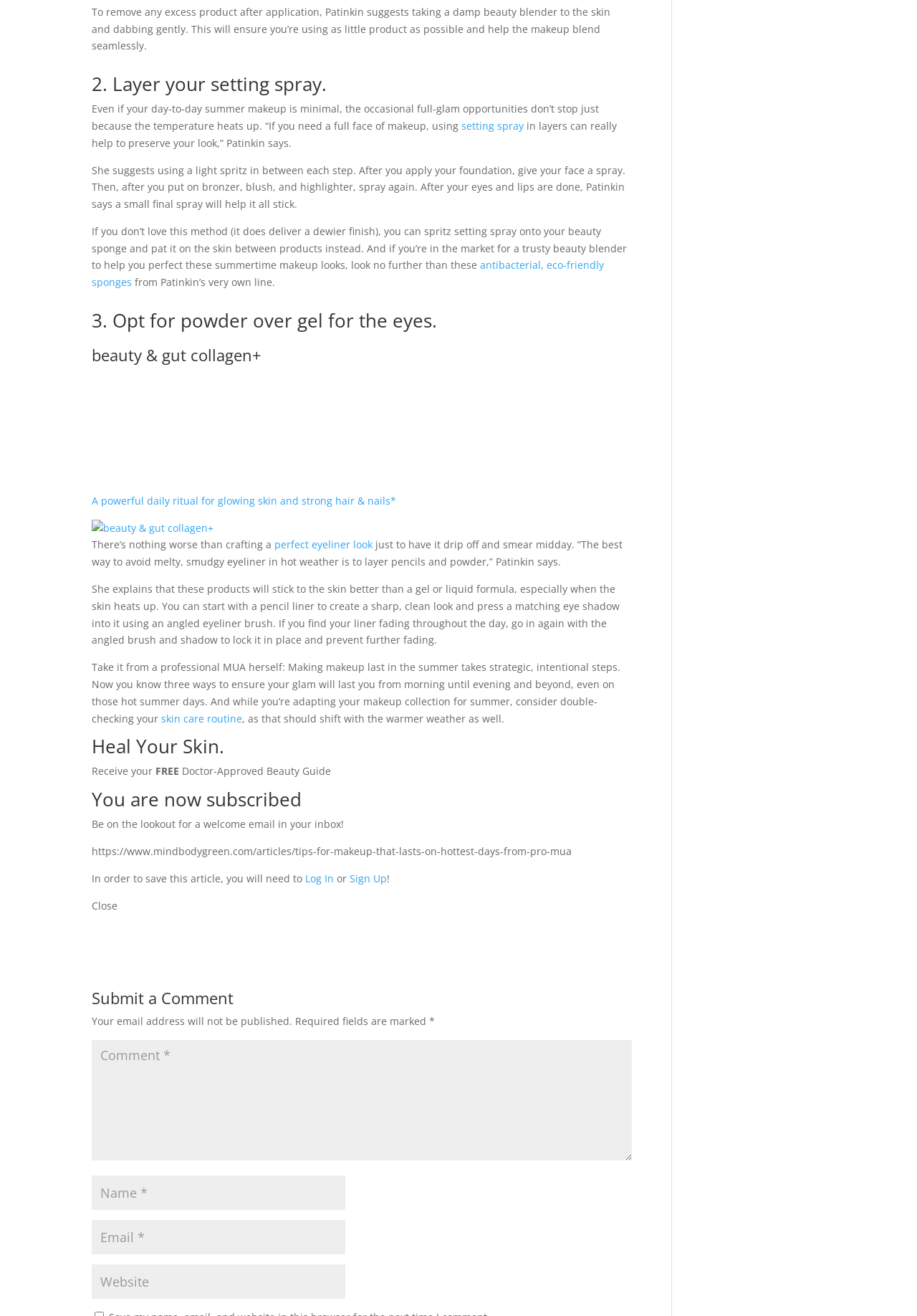Using the webpage screenshot, locate the HTML element that fits the following description and provide its bounding box: "perfect eyeliner look".

[0.299, 0.409, 0.406, 0.419]